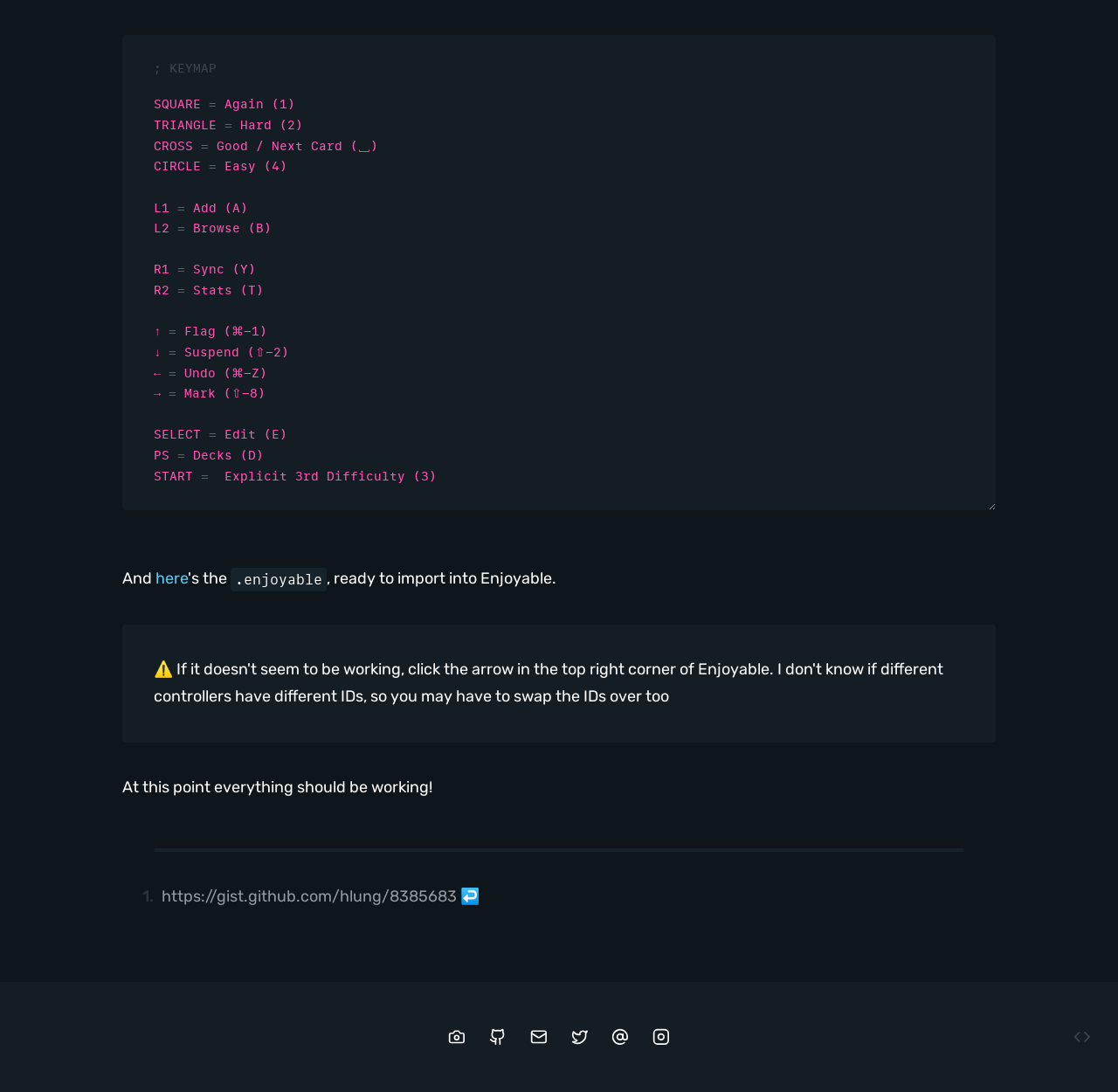Highlight the bounding box coordinates of the element you need to click to perform the following instruction: "Copy the code."

[0.834, 0.049, 0.877, 0.077]